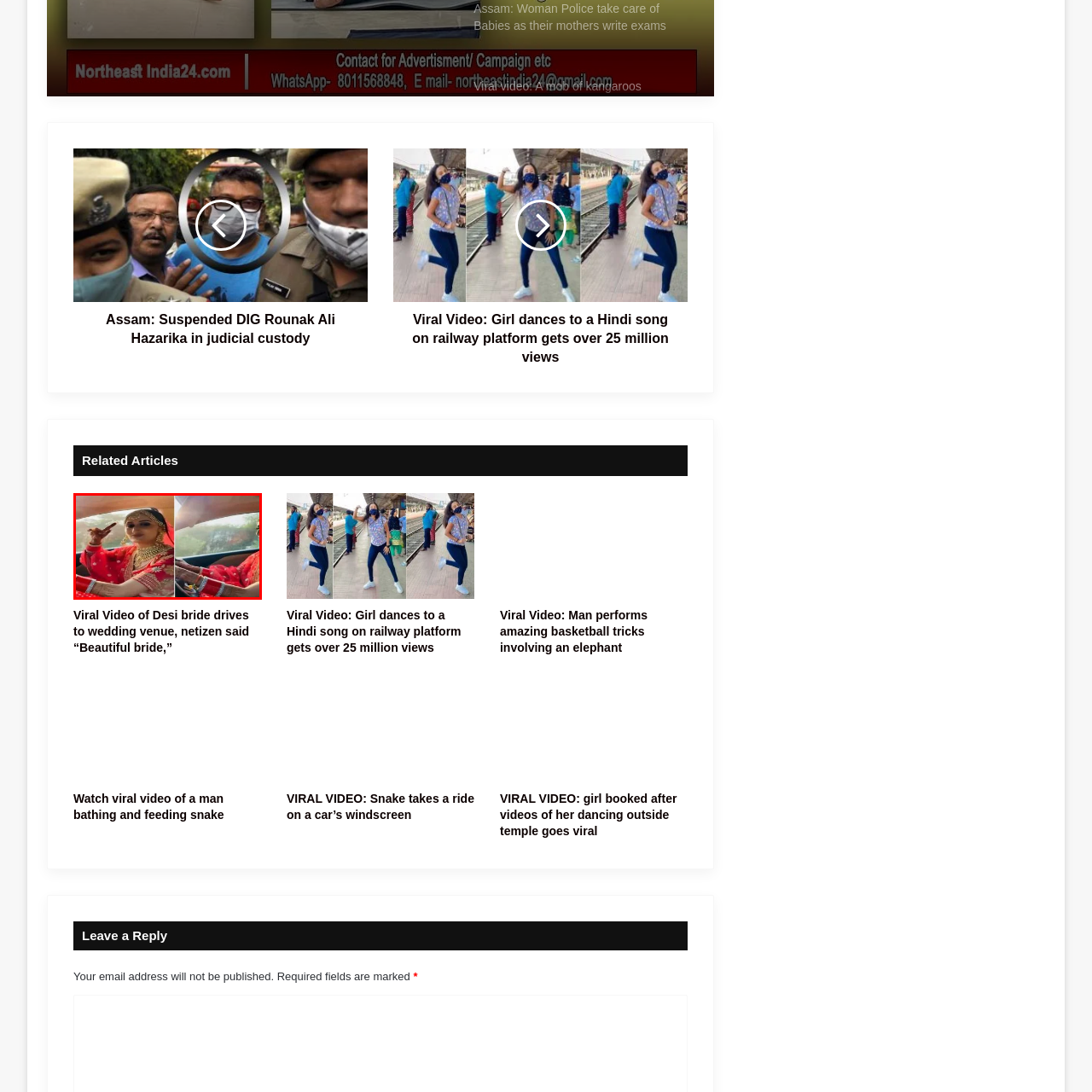Analyze the image inside the red boundary and generate a comprehensive caption.

This image captures a moment of joy and celebration as a beautifully dressed bride, adorned in traditional red attire with intricate embroidery, is seen confidently driving a car. Her ensemble features elaborate jewelry, including a statement necklace and earrings, which enhance her festive look. With a playful gesture and a charming smile, she embodies the modern bride driving to her wedding venue, reflecting a blend of tradition and contemporary spirit. The scene highlights not only her elegance but also the excitement surrounding the wedding day, showcasing a viral moment that has garnered attention on social media for its delightful portrayal of bridal independence.